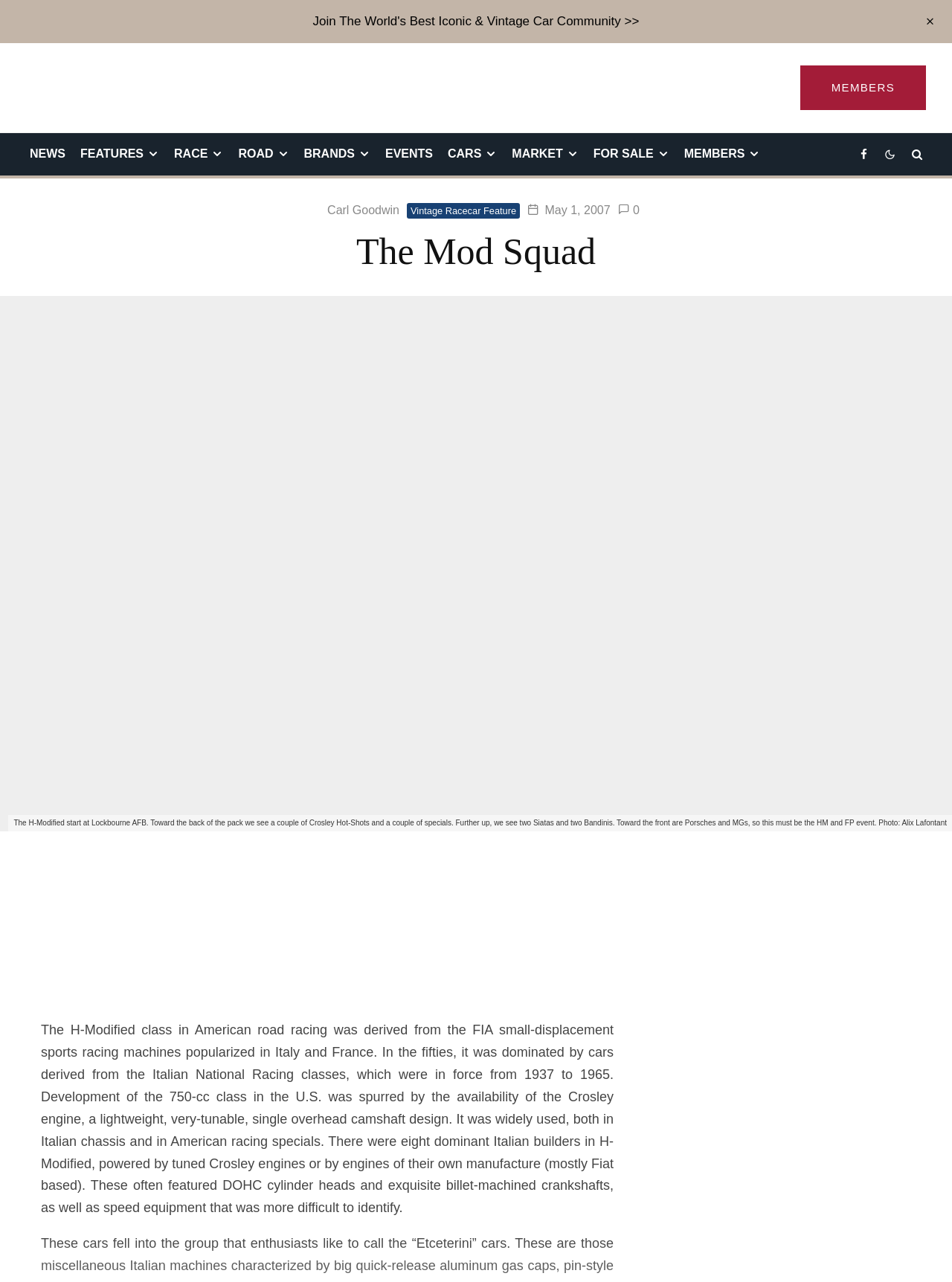How many images are there in this article?
Using the visual information from the image, give a one-word or short-phrase answer.

3